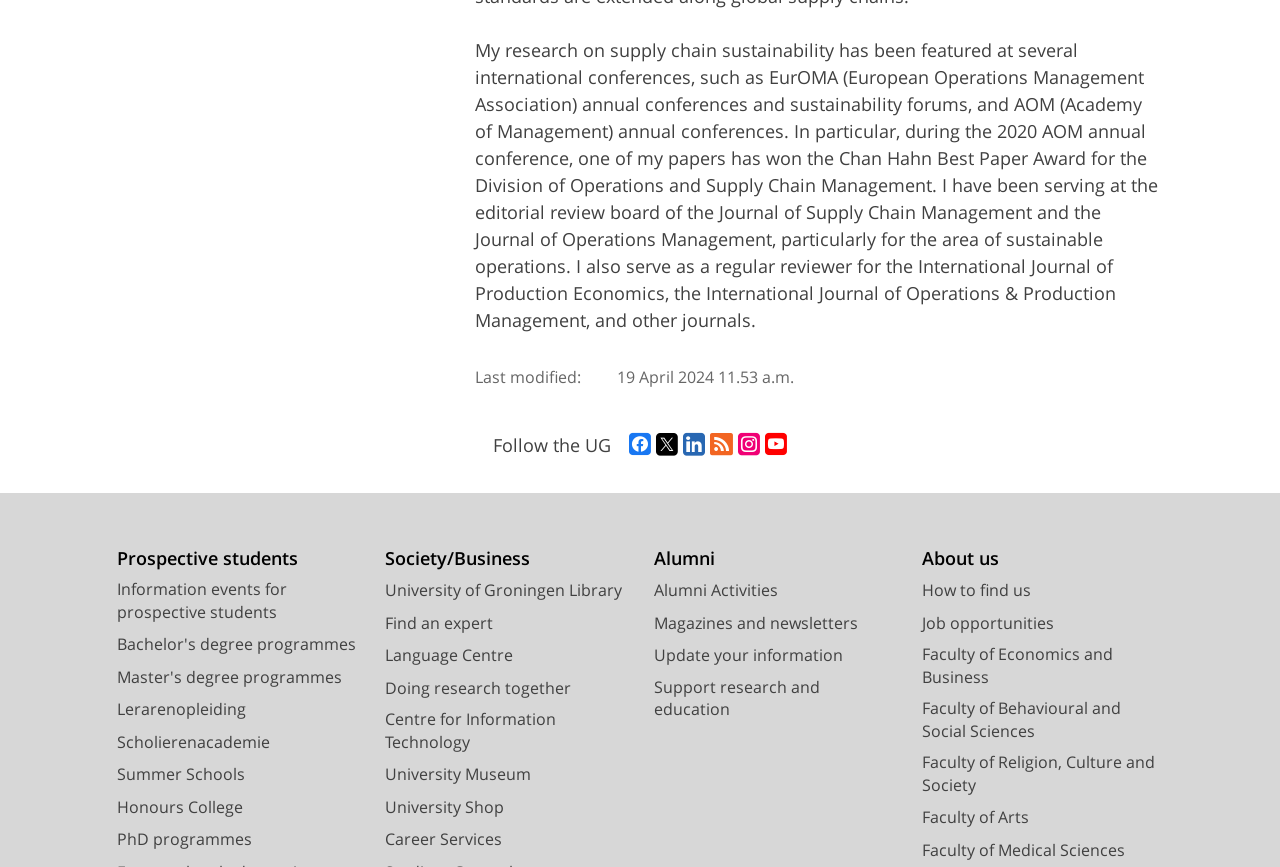Could you please study the image and provide a detailed answer to the question:
How many social media links are available?

There are six social media links available, namely Facebook, Twitter, LinkedIn, RSS, Instagram, and YouTube, which can be found in the section with the text 'Follow the UG'.